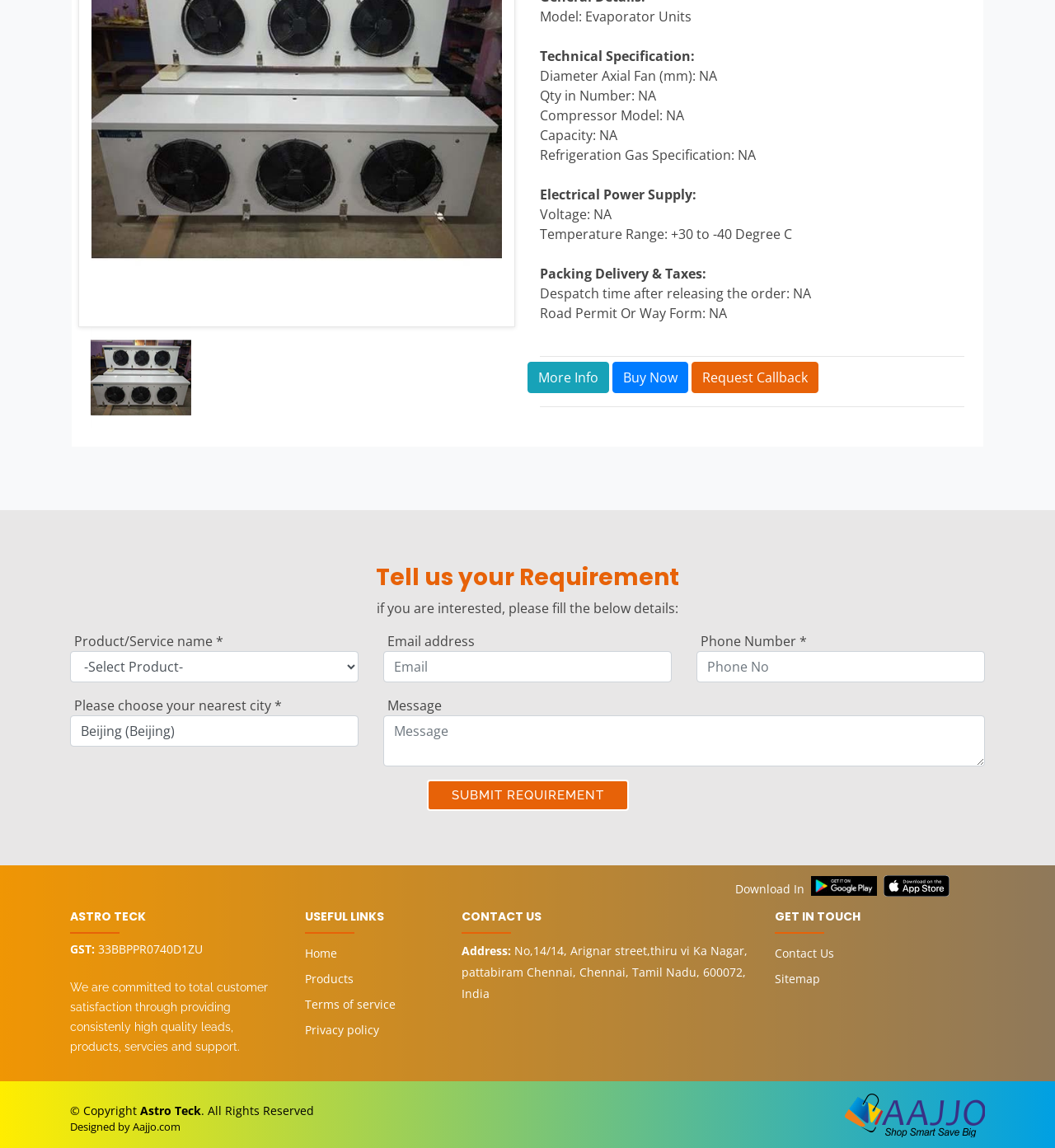Analyze the image and deliver a detailed answer to the question: What is the GST number of Astro Teck?

The GST number of Astro Teck is listed in the footer section of the webpage, and it is '33BBPPR0740D1ZU'.